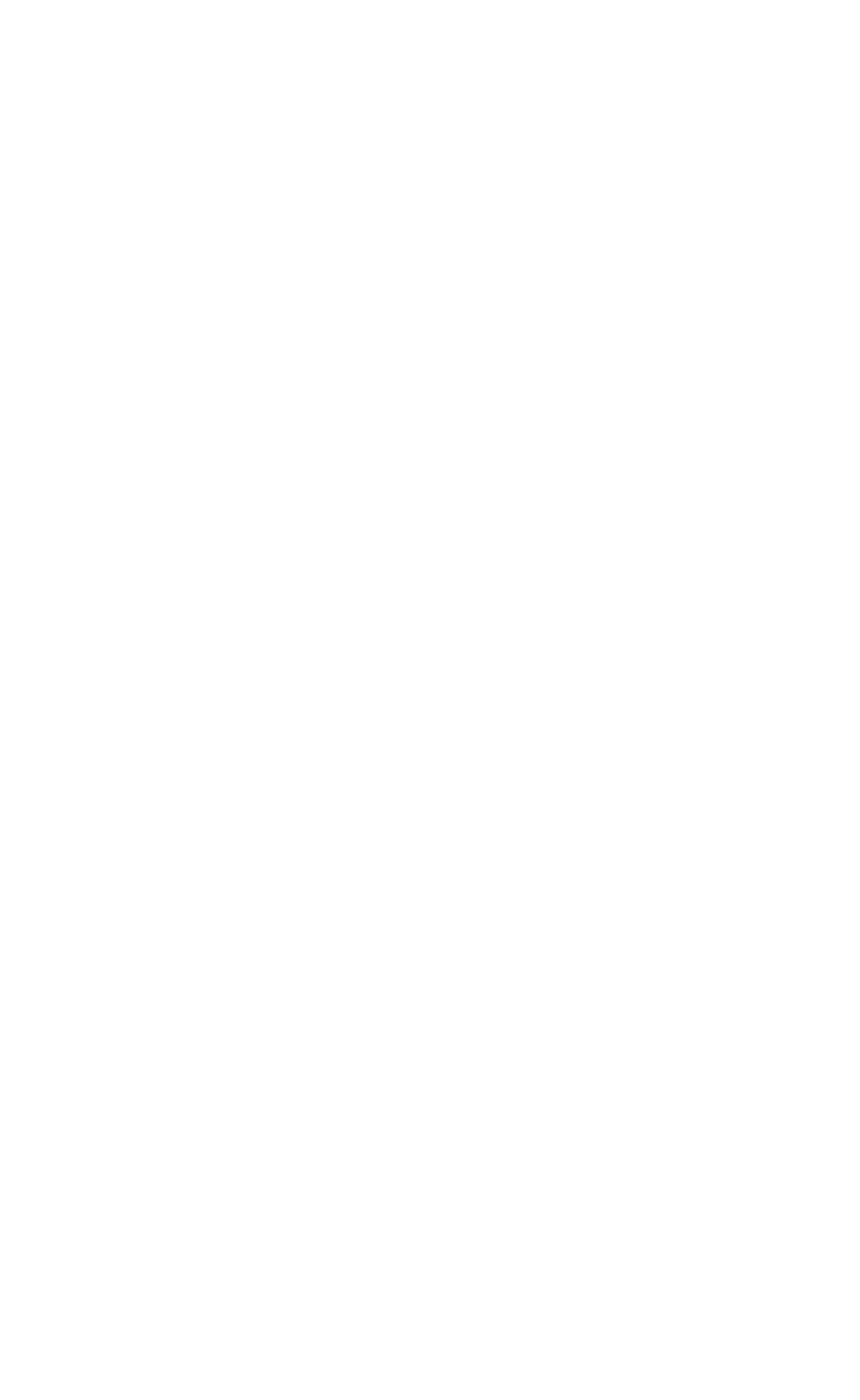Locate the bounding box coordinates of the UI element described by: "Creative Agency". The bounding box coordinates should consist of four float numbers between 0 and 1, i.e., [left, top, right, bottom].

[0.118, 0.065, 0.469, 0.117]